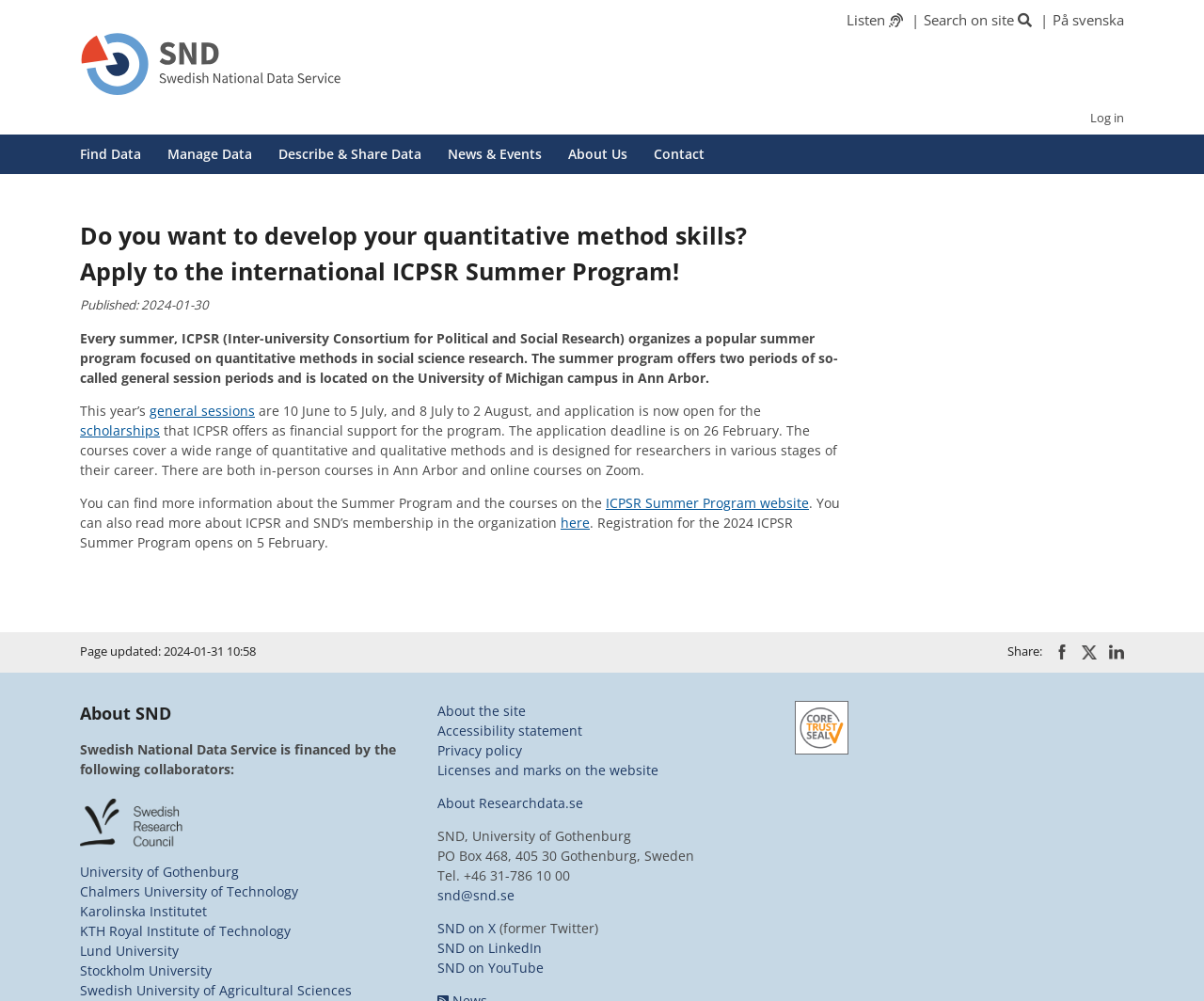Please determine the bounding box coordinates of the element to click on in order to accomplish the following task: "Find Data". Ensure the coordinates are four float numbers ranging from 0 to 1, i.e., [left, top, right, bottom].

[0.055, 0.134, 0.128, 0.174]